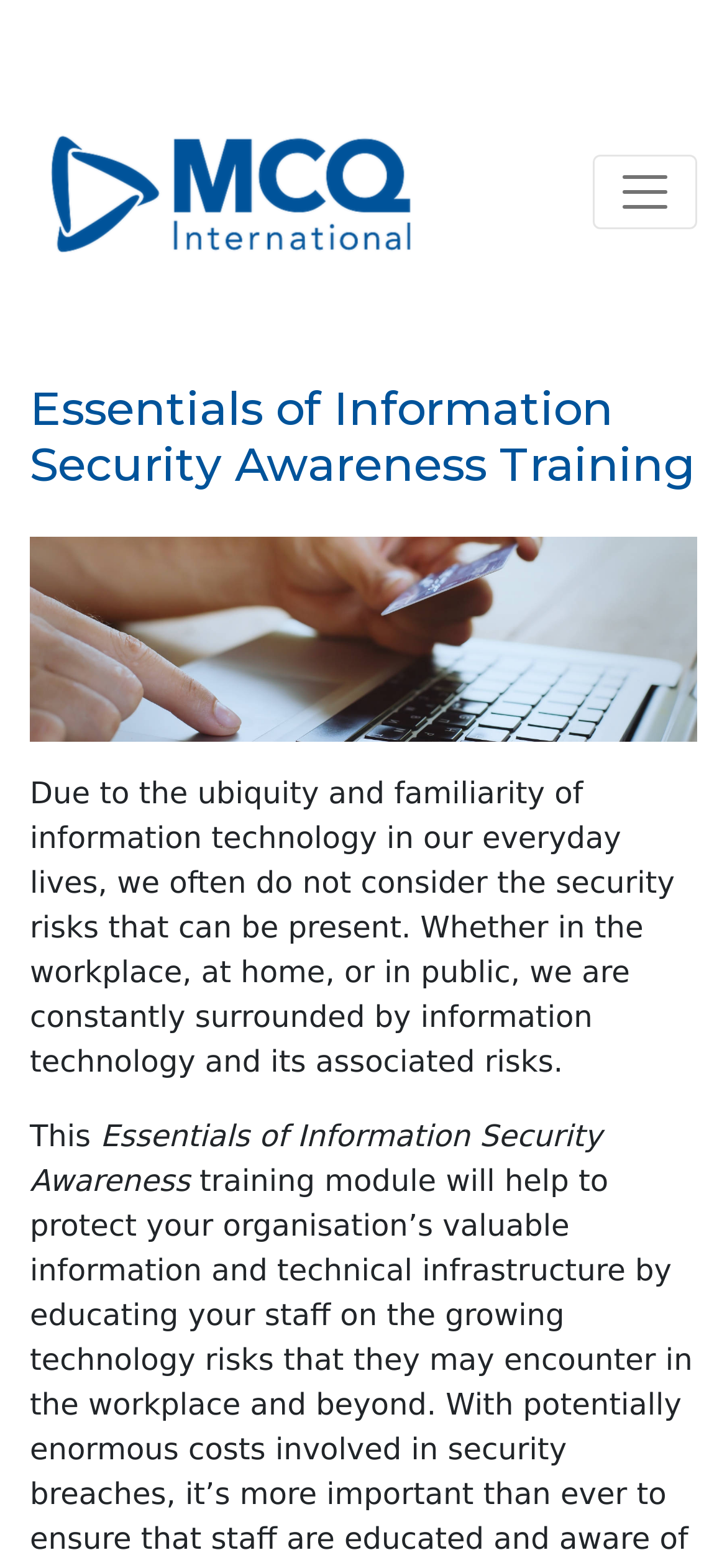Specify the bounding box coordinates (top-left x, top-left y, bottom-right x, bottom-right y) of the UI element in the screenshot that matches this description: alt="MCQ International logo"

[0.041, 0.076, 0.595, 0.105]